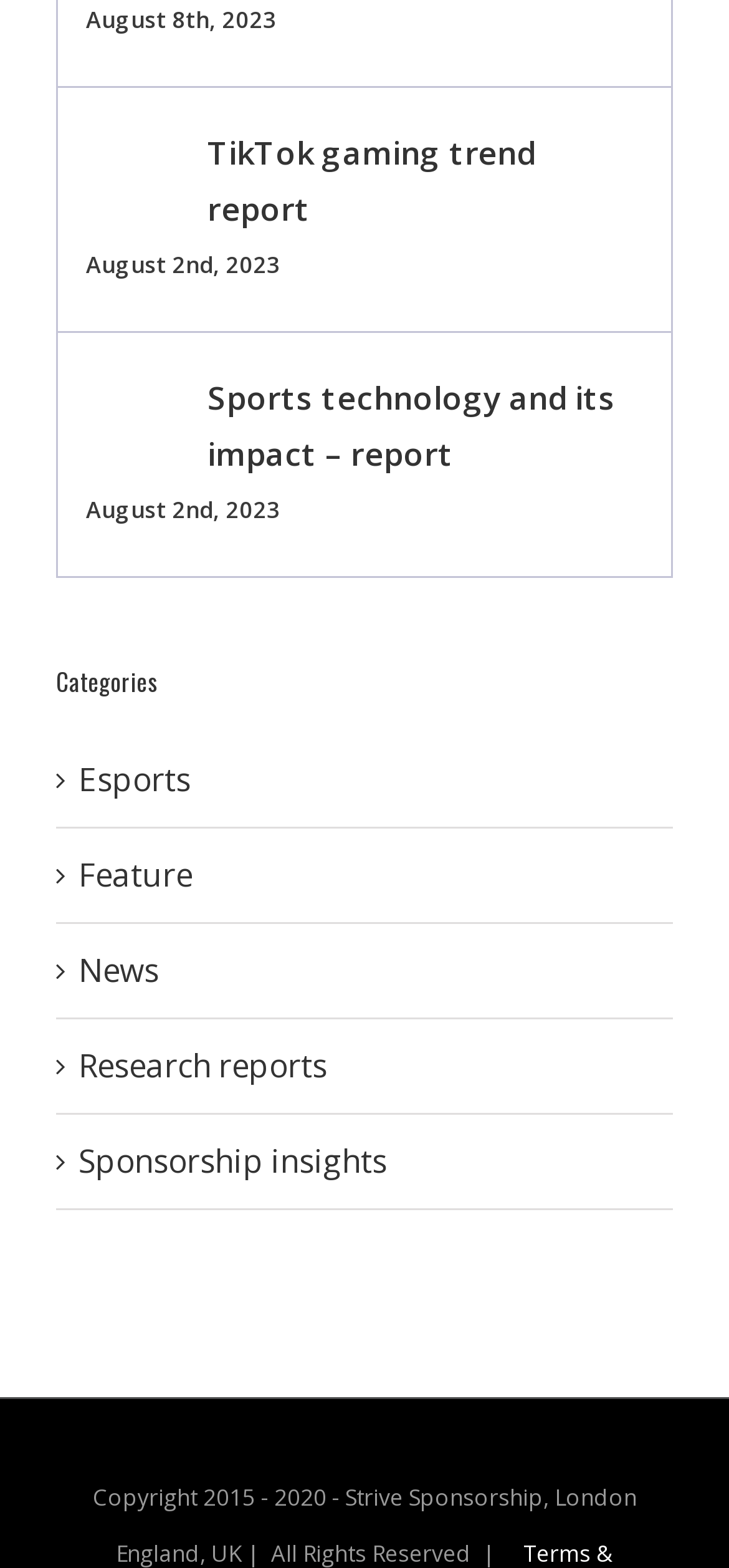What categories are available on the webpage?
Refer to the image and provide a thorough answer to the question.

The categories are listed under the 'Categories' heading, which is located in the middle of the webpage. The categories are represented by links with icons, and they are Esports, Feature, News, Research reports, and Sponsorship insights.